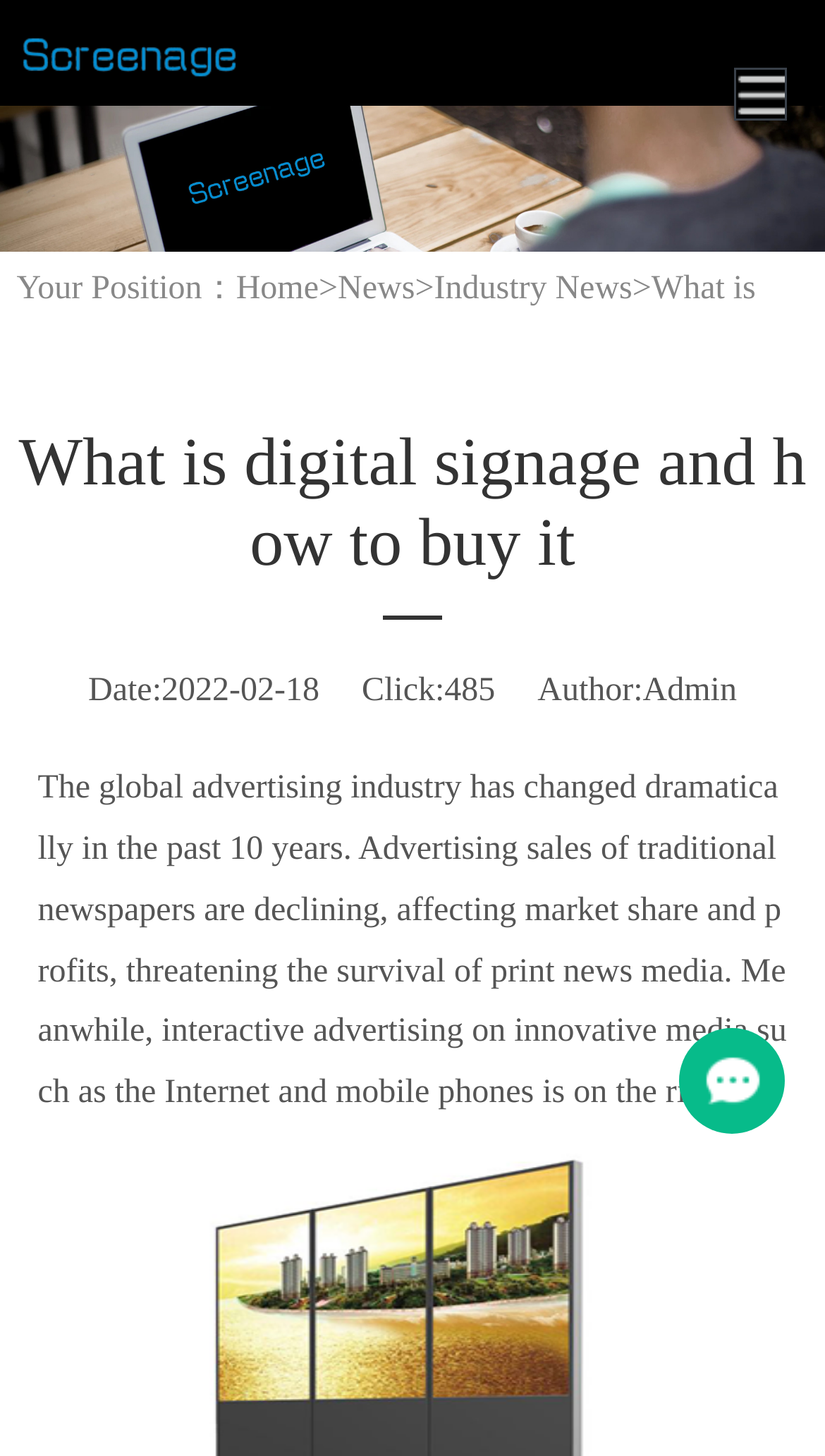What is the main topic of the article?
Provide a detailed answer to the question, using the image to inform your response.

I found the main topic of the article by looking at the heading 'What is digital signage and how to buy it' and the content of the article which discusses the changes in the advertising industry and the rise of digital signage.